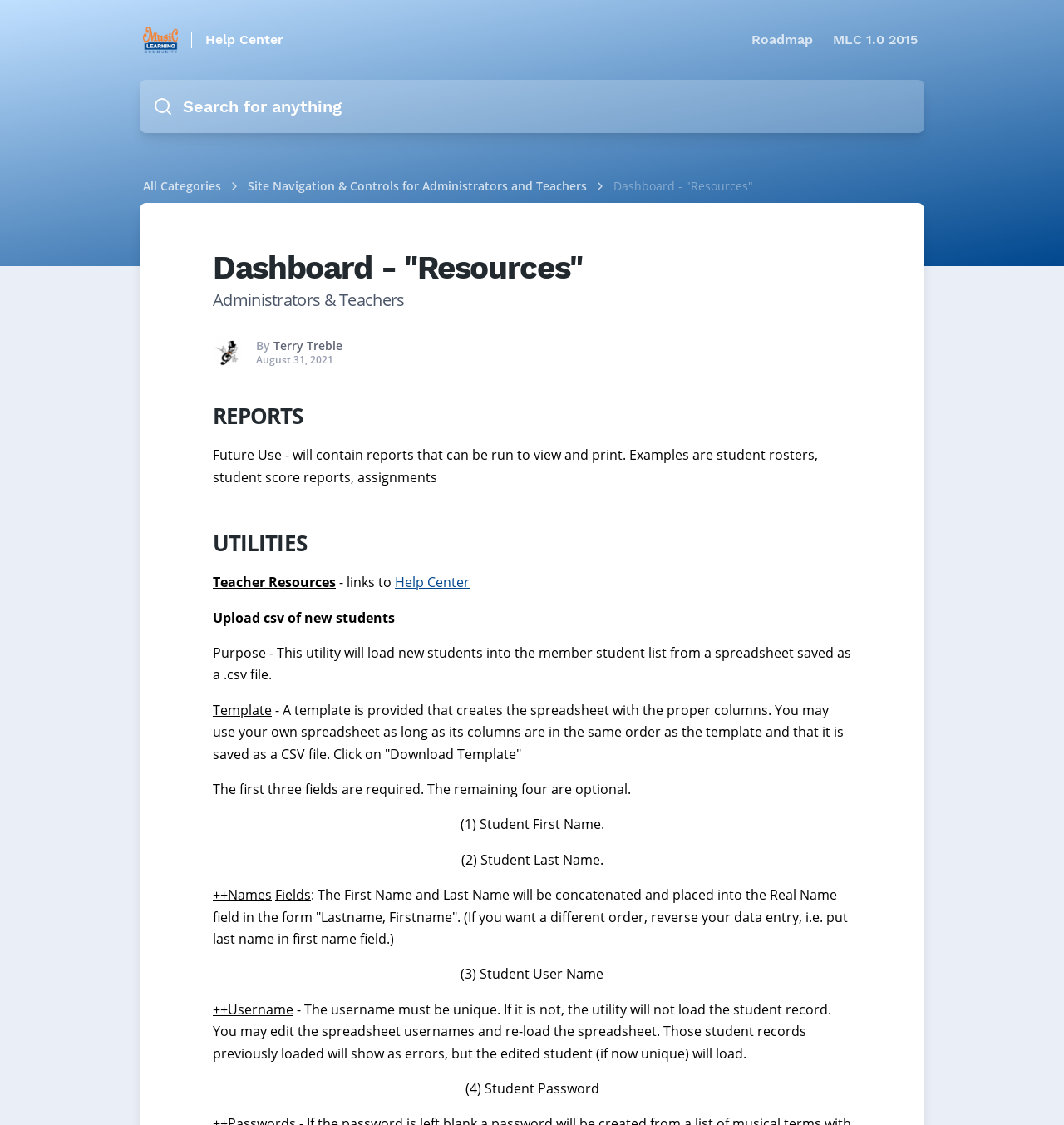What is the purpose of the 'Upload csv of new students' utility?
Answer the question with a thorough and detailed explanation.

The purpose of the 'Upload csv of new students' utility is to load new students into the member student list from a spreadsheet saved as a .csv file, as described in the webpage.